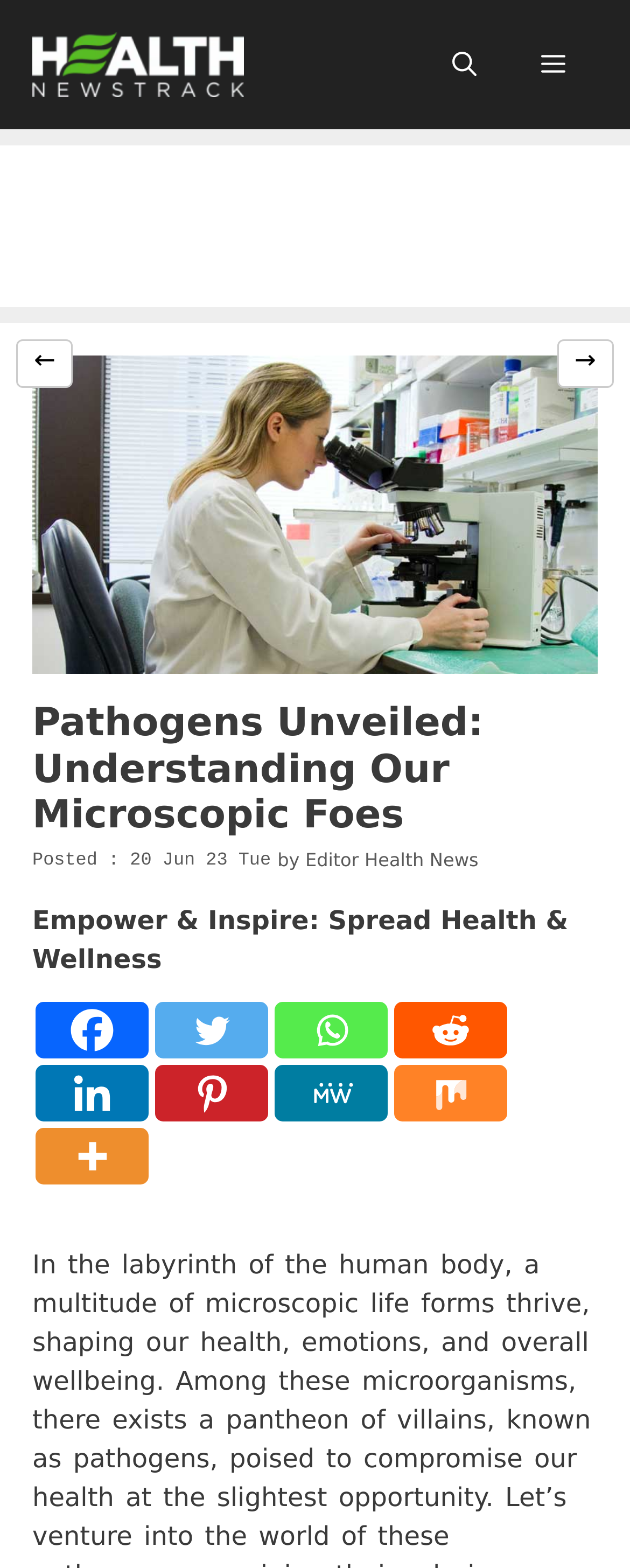Using the provided description aria-label="Facebook" title="Facebook", find the bounding box coordinates for the UI element. Provide the coordinates in (top-left x, top-left y, bottom-right x, bottom-right y) format, ensuring all values are between 0 and 1.

[0.056, 0.639, 0.236, 0.675]